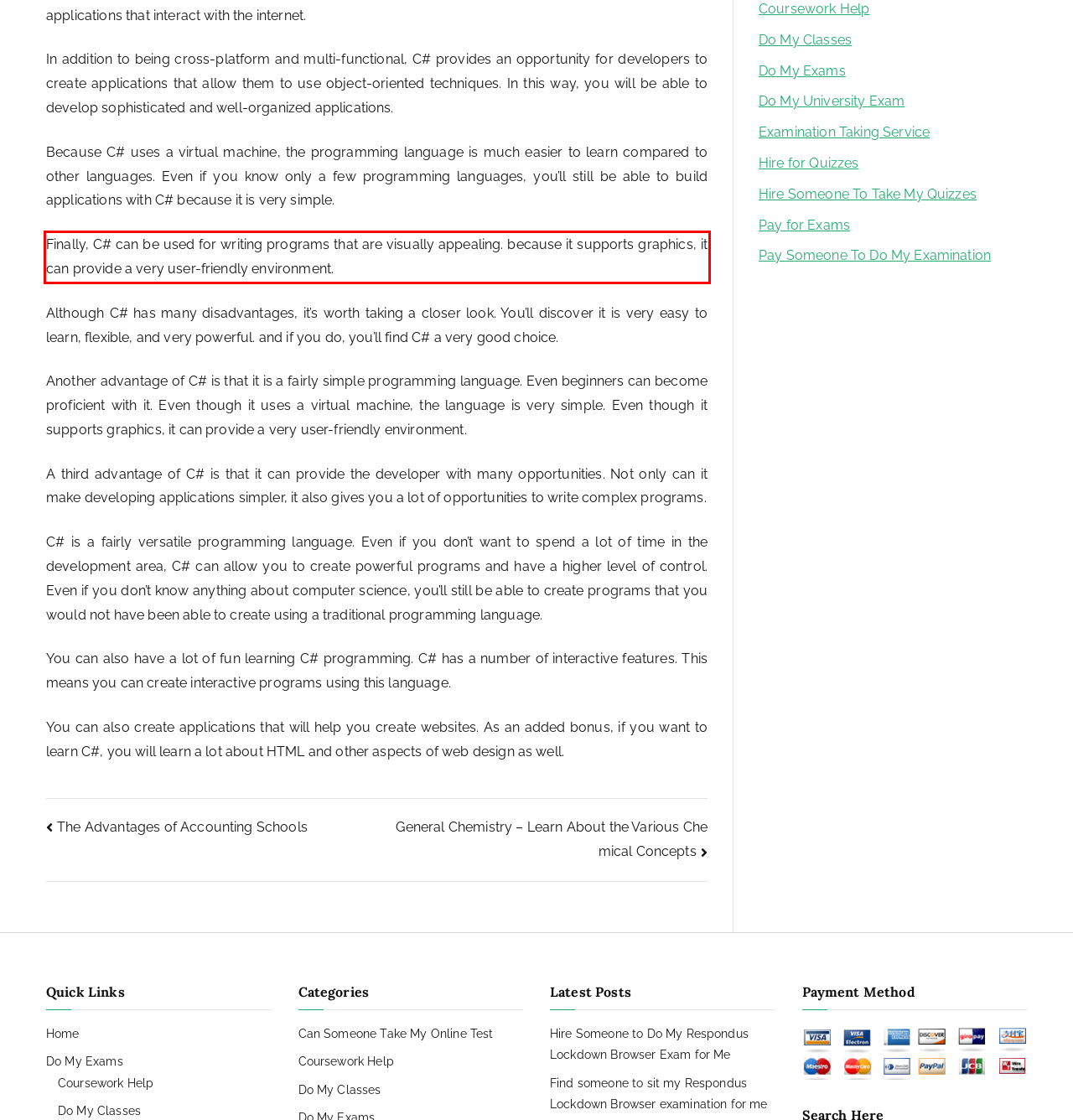Given a screenshot of a webpage, locate the red bounding box and extract the text it encloses.

Finally, C# can be used for writing programs that are visually appealing. because it supports graphics, it can provide a very user-friendly environment.